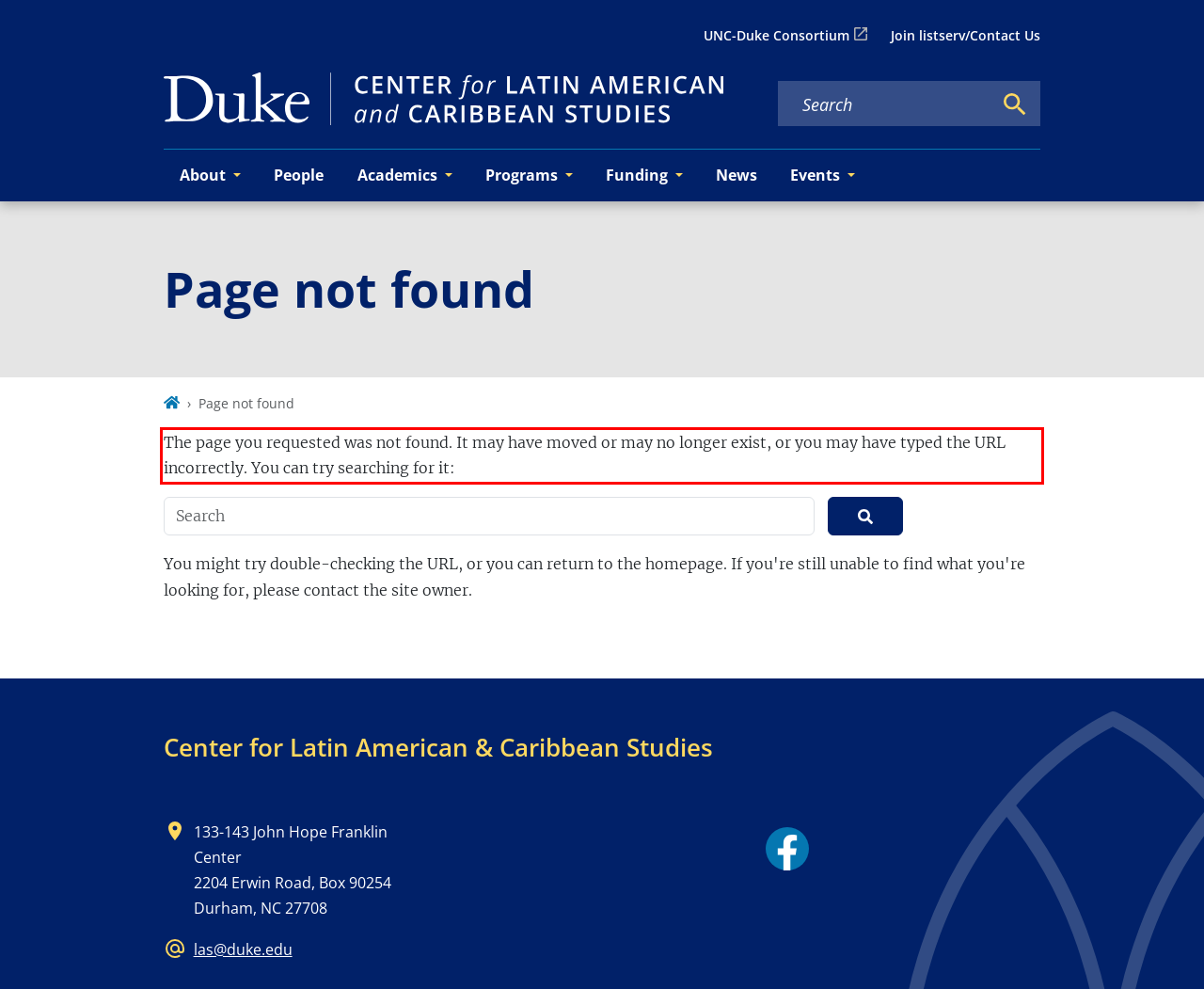Please look at the screenshot provided and find the red bounding box. Extract the text content contained within this bounding box.

The page you requested was not found. It may have moved or may no longer exist, or you may have typed the URL incorrectly. You can try searching for it: